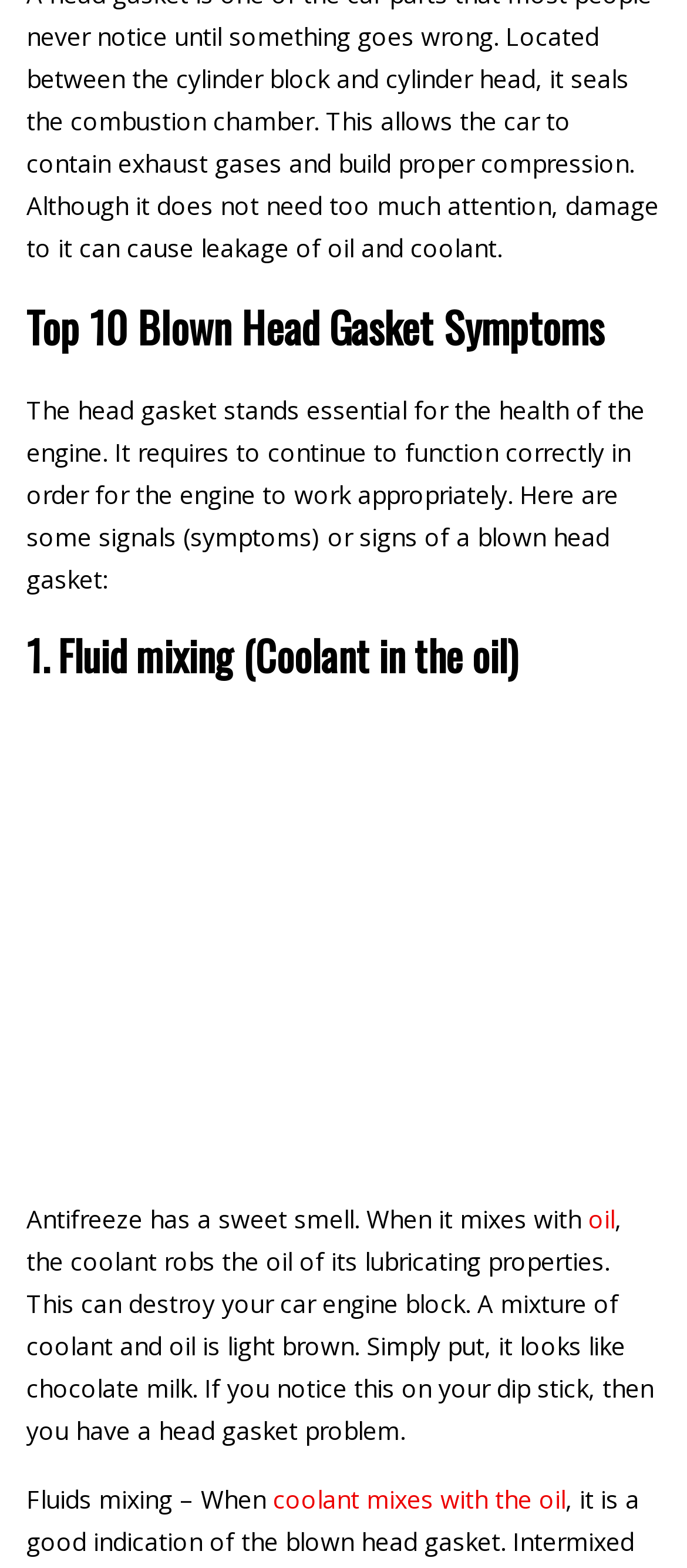From the screenshot, find the bounding box of the UI element matching this description: "alt="Sheila Kennedy"". Supply the bounding box coordinates in the form [left, top, right, bottom], each a float between 0 and 1.

None